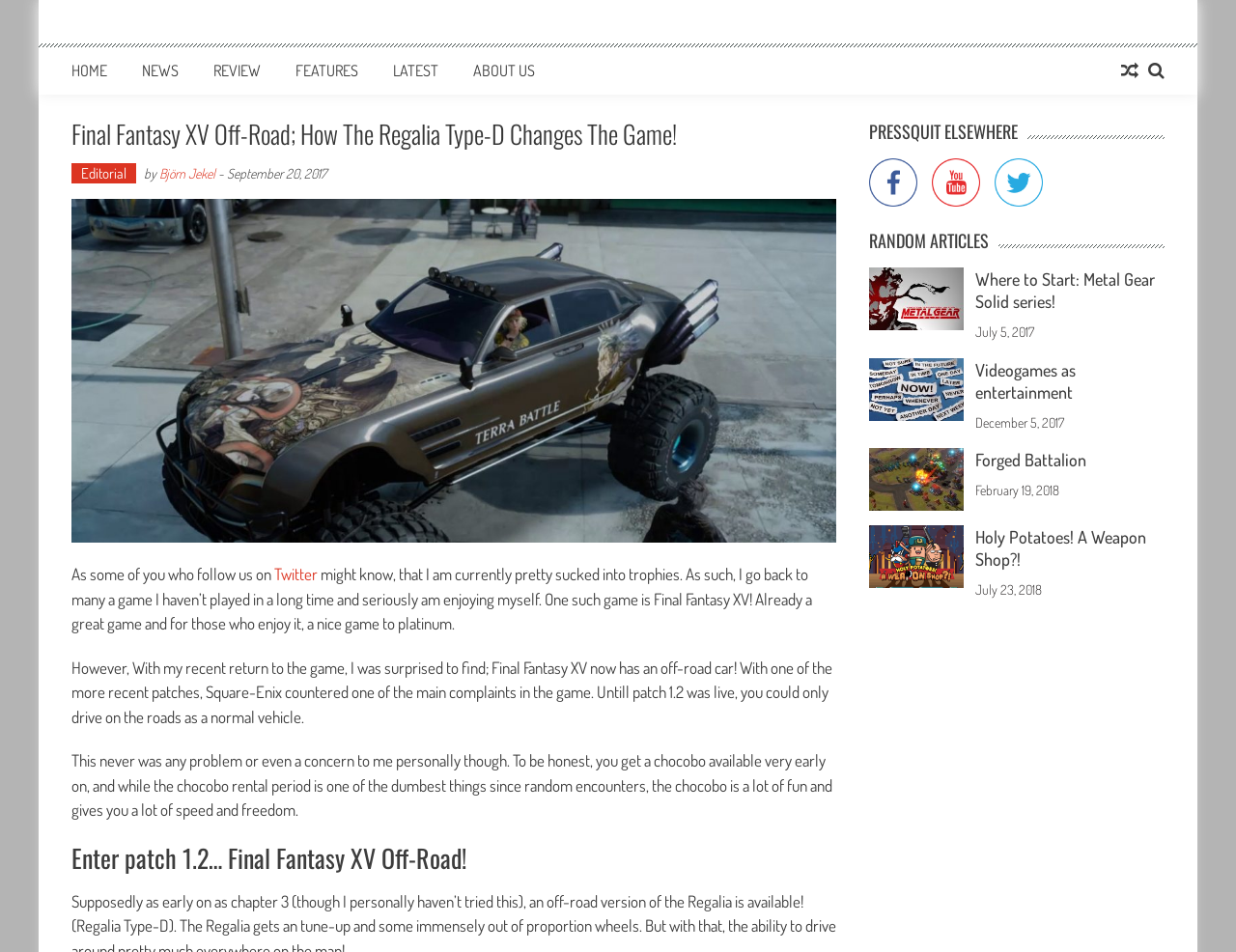Find the bounding box coordinates of the clickable element required to execute the following instruction: "Check the latest news". Provide the coordinates as four float numbers between 0 and 1, i.e., [left, top, right, bottom].

[0.318, 0.064, 0.355, 0.084]